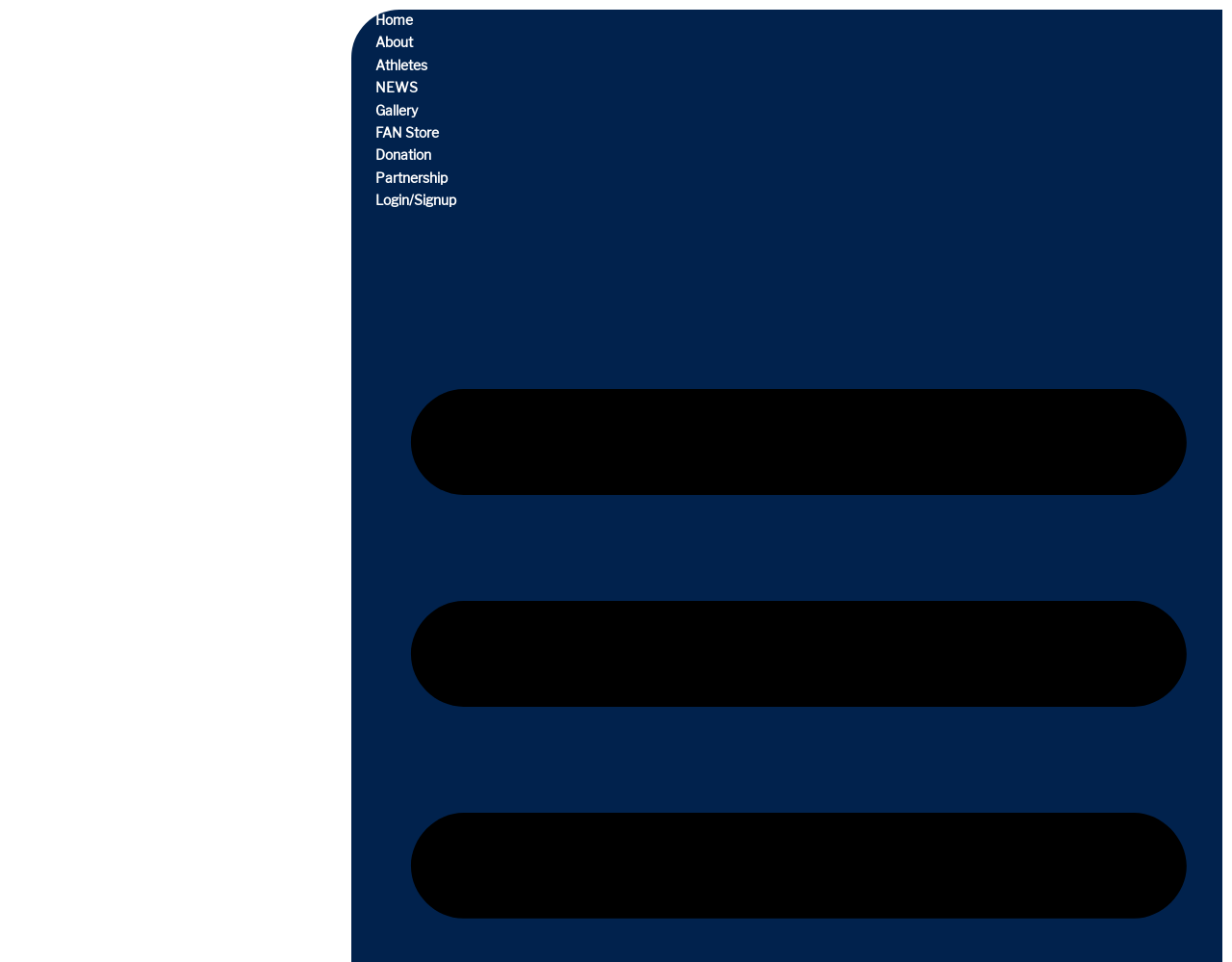Determine the webpage's heading and output its text content.

Kreischer Miller, a Philadelphia-area accounting firm, has partnered with FAN